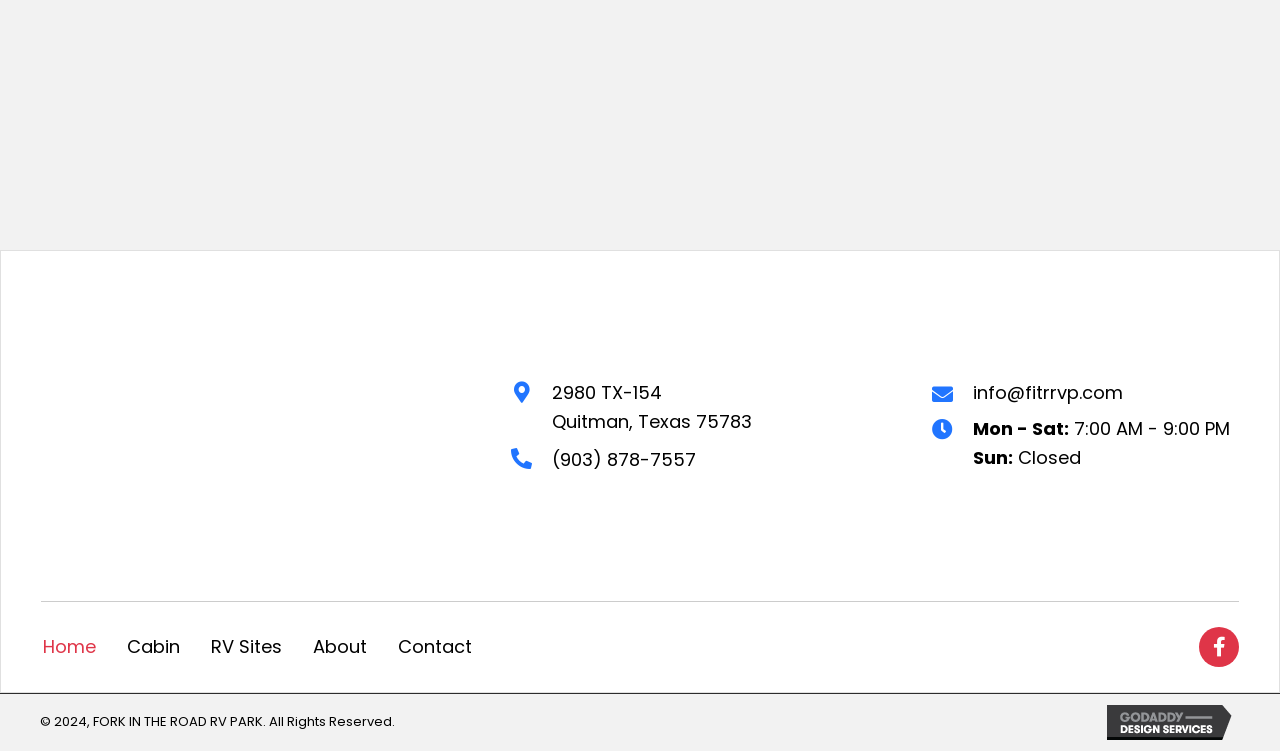Please identify the bounding box coordinates of the area I need to click to accomplish the following instruction: "Check the business hours".

[0.76, 0.554, 0.835, 0.587]